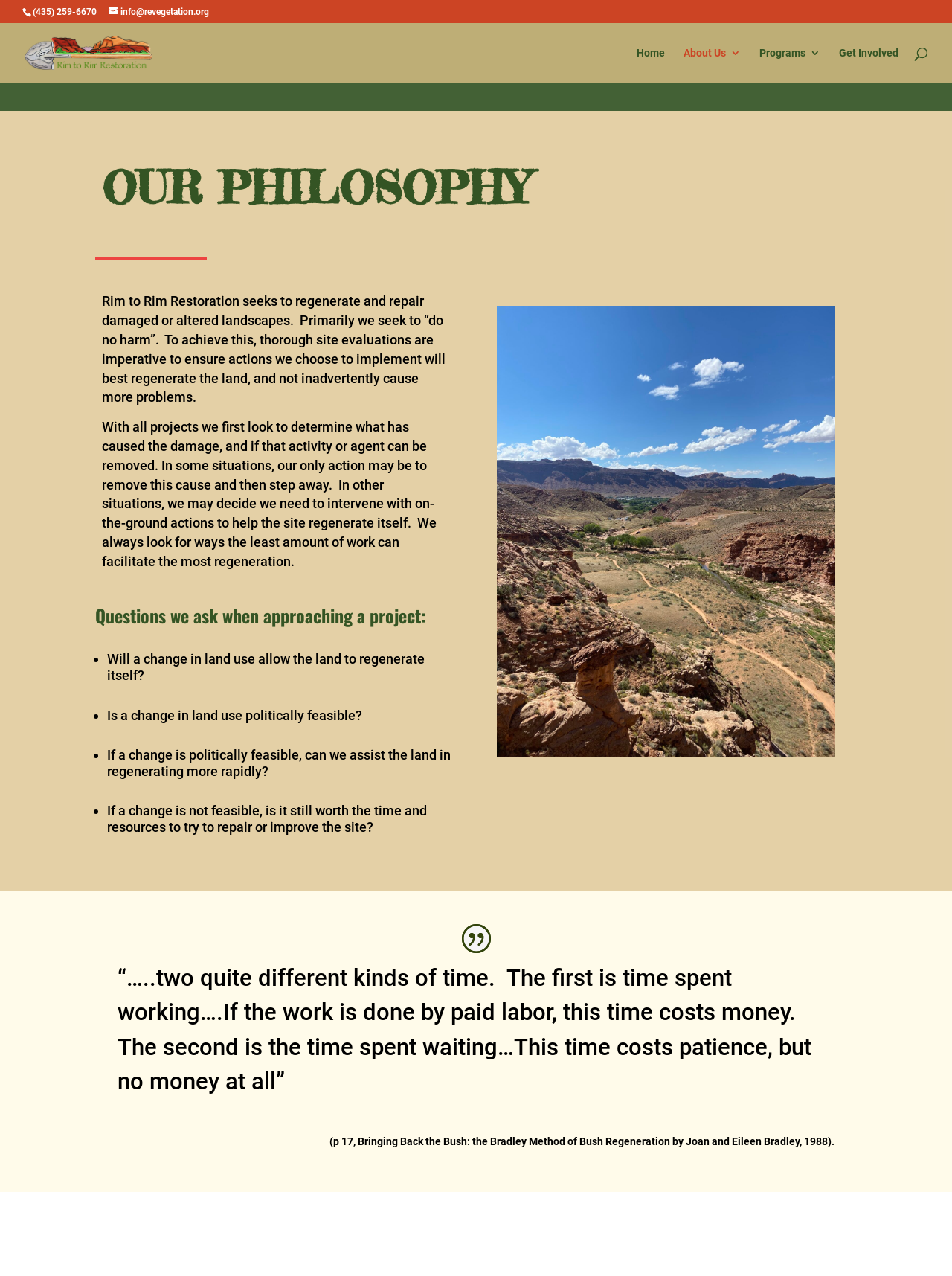How many questions does Rim to Rim Restoration ask when approaching a project?
Using the details shown in the screenshot, provide a comprehensive answer to the question.

The number of questions can be determined by counting the list markers and corresponding static text elements that describe the questions, starting from the element with the bounding box coordinates [0.098, 0.51, 0.104, 0.523] and ending at the element with the bounding box coordinates [0.098, 0.629, 0.104, 0.642].